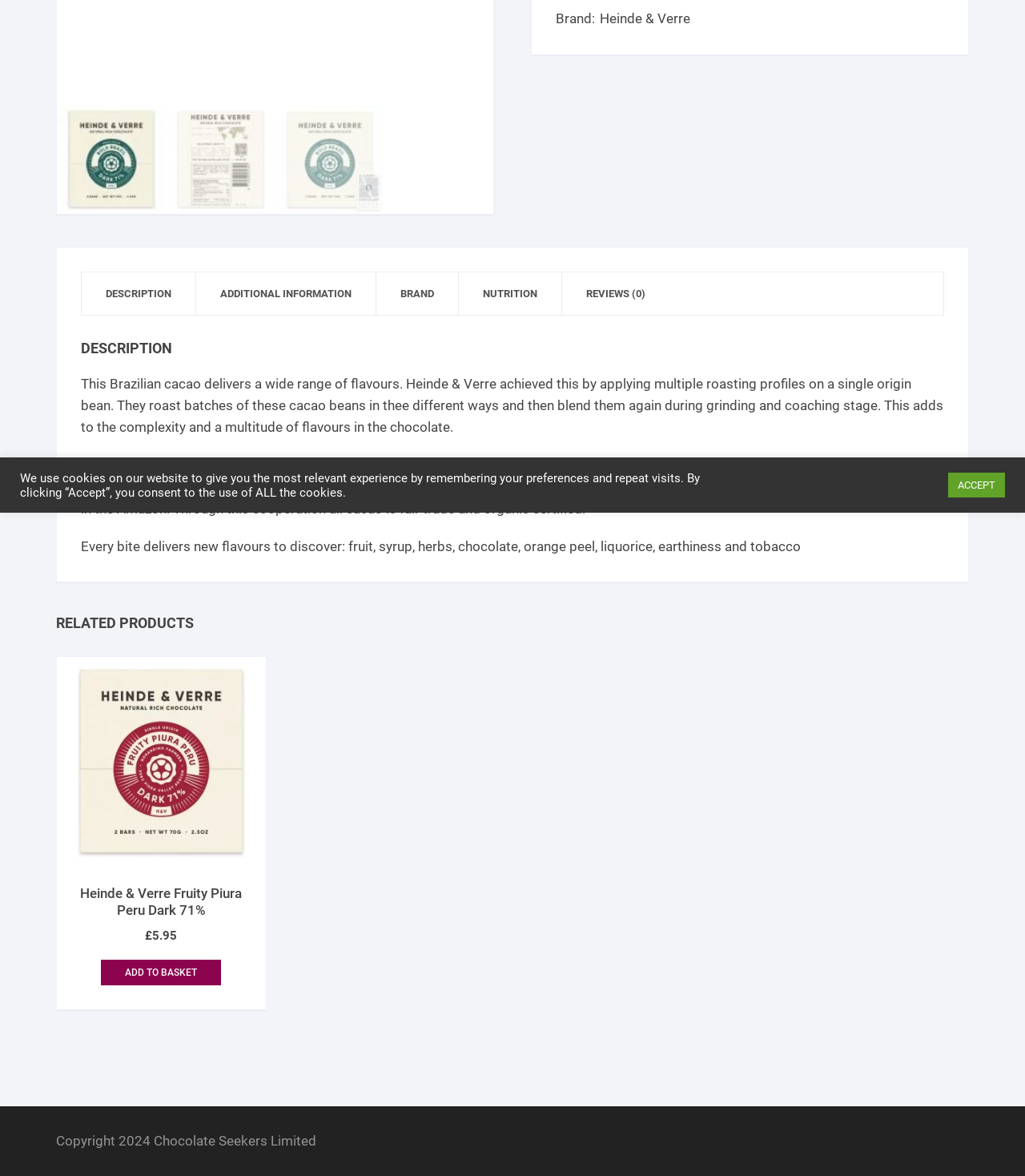Predict the bounding box coordinates of the UI element that matches this description: "Meybol Cacao". The coordinates should be in the format [left, top, right, bottom] with each value between 0 and 1.

[0.103, 0.477, 0.298, 0.511]